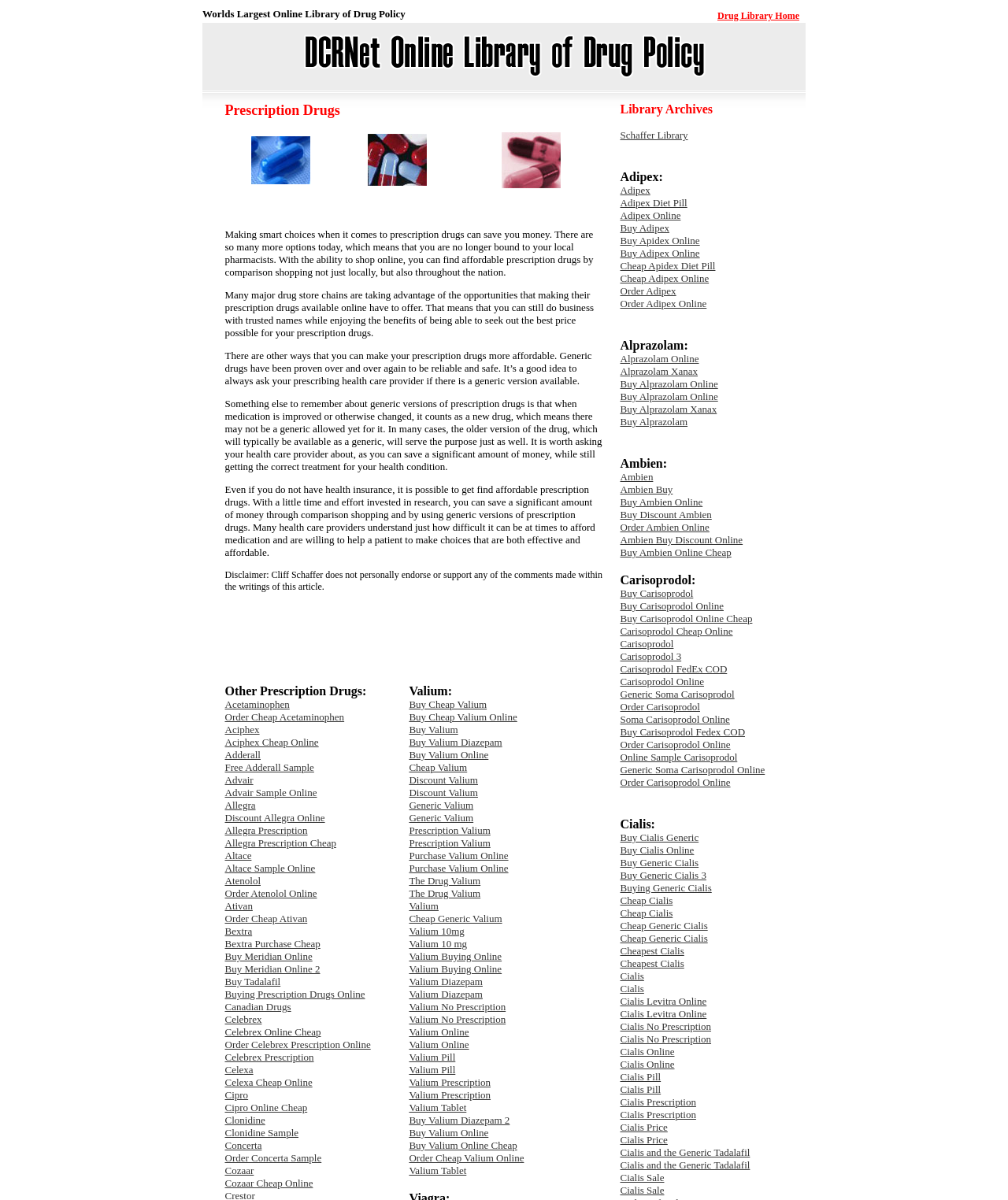Indicate the bounding box coordinates of the element that needs to be clicked to satisfy the following instruction: "Learn about 'Alprazolam'". The coordinates should be four float numbers between 0 and 1, i.e., [left, top, right, bottom].

[0.615, 0.282, 0.683, 0.293]